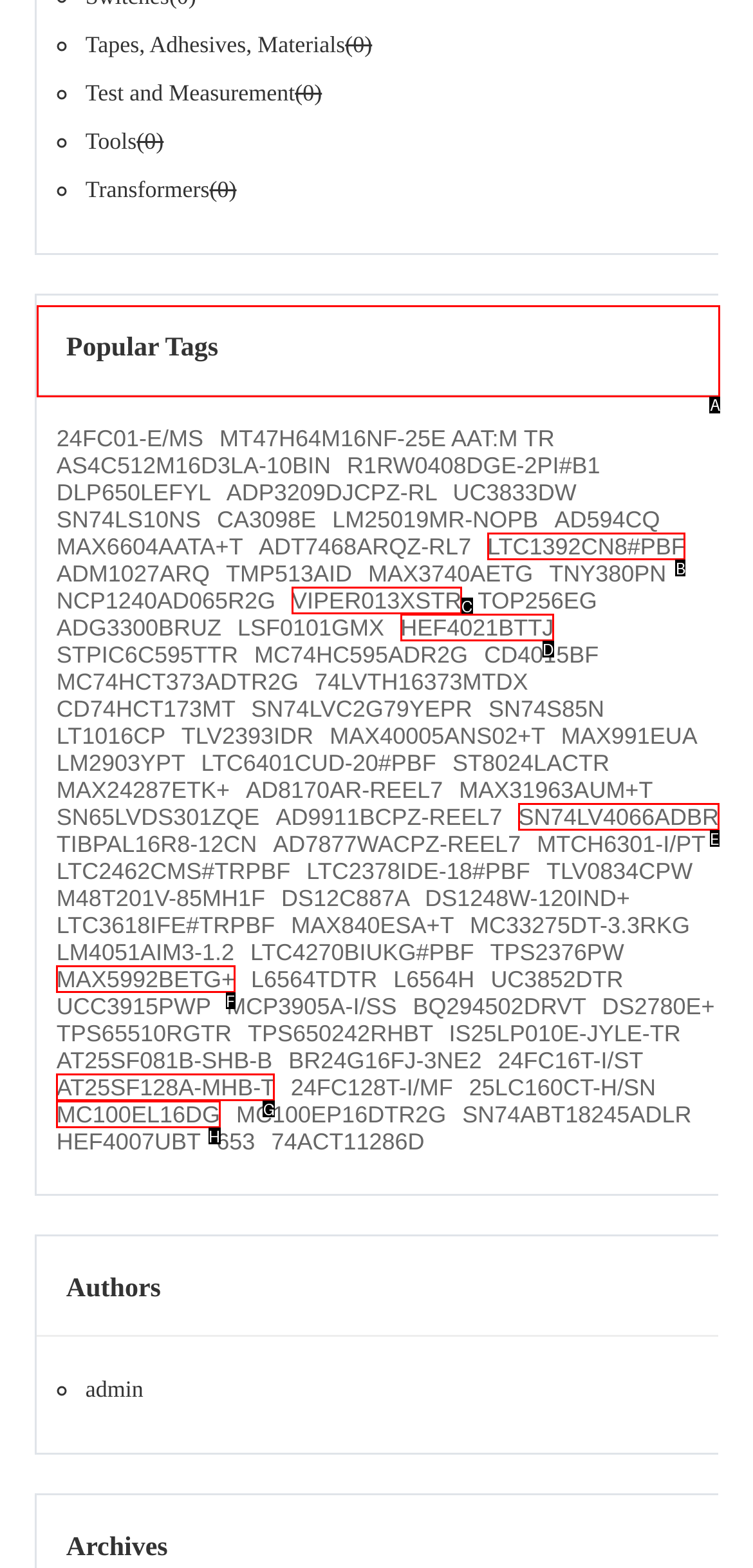Tell me which one HTML element I should click to complete the following task: Click on Popular Tags Answer with the option's letter from the given choices directly.

A